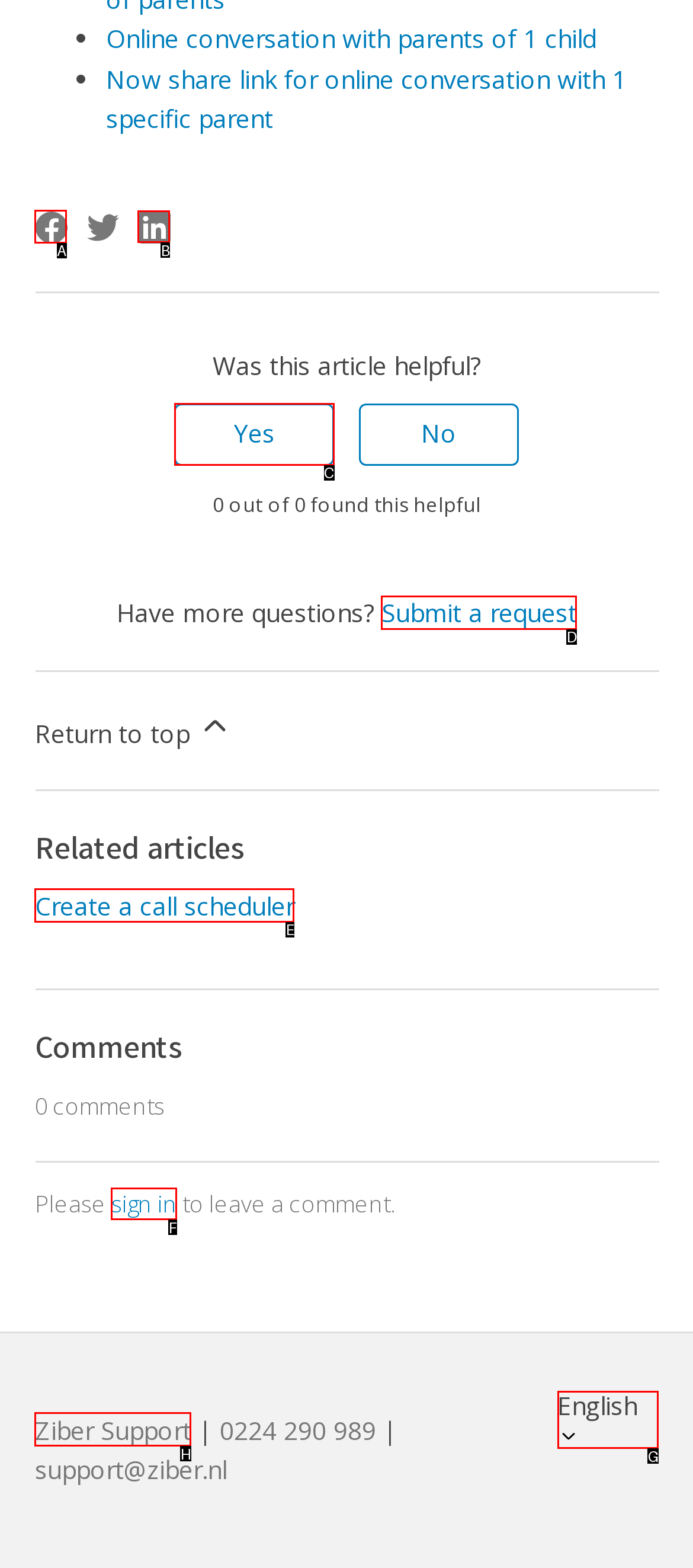For the task "Share this page on Facebook", which option's letter should you click? Answer with the letter only.

A